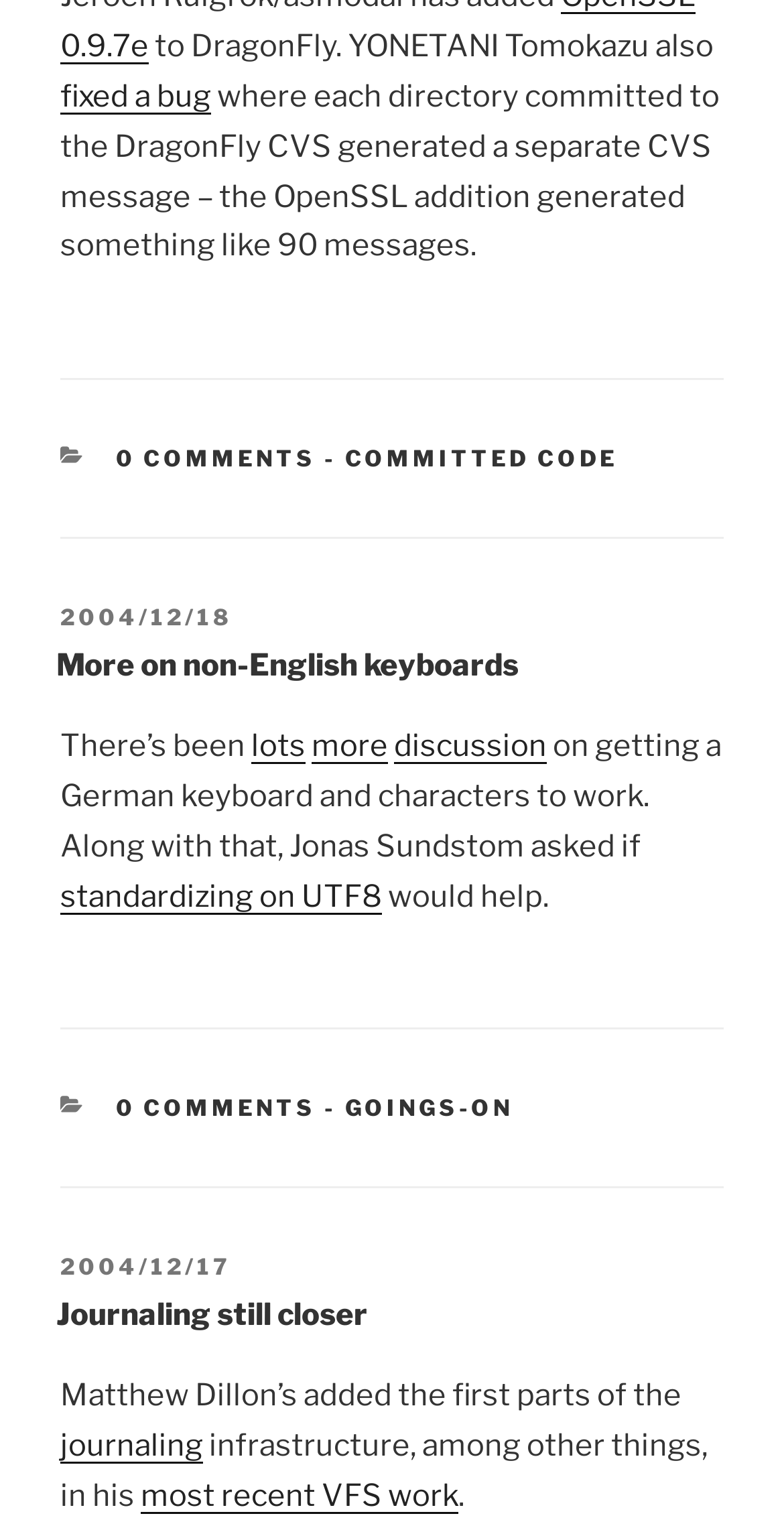Please identify the bounding box coordinates of the region to click in order to complete the given instruction: "read journaling post". The coordinates should be four float numbers between 0 and 1, i.e., [left, top, right, bottom].

[0.077, 0.935, 0.259, 0.959]